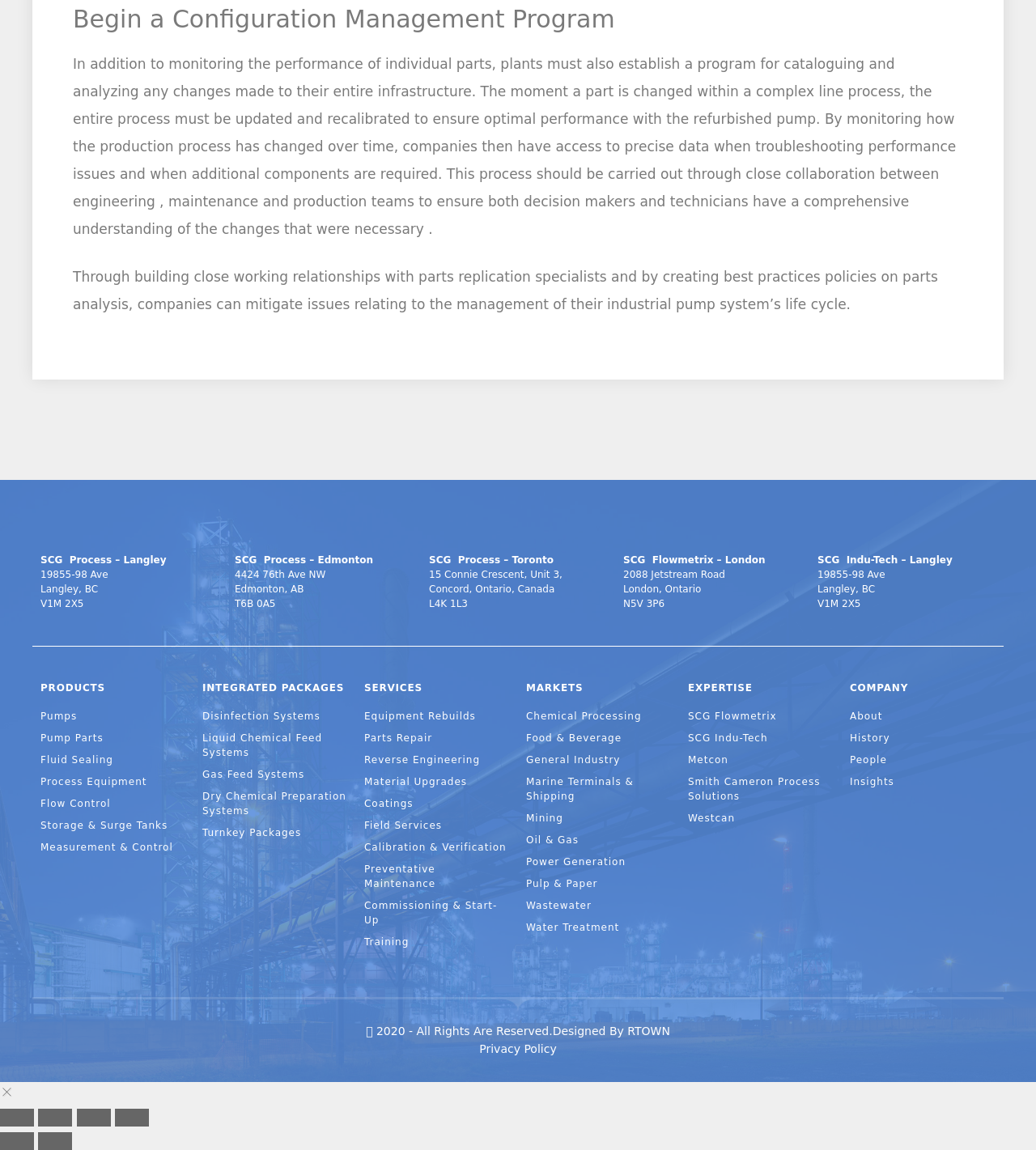What are the different locations of SCG Process?
Give a one-word or short phrase answer based on the image.

Langley, Edmonton, Toronto, London